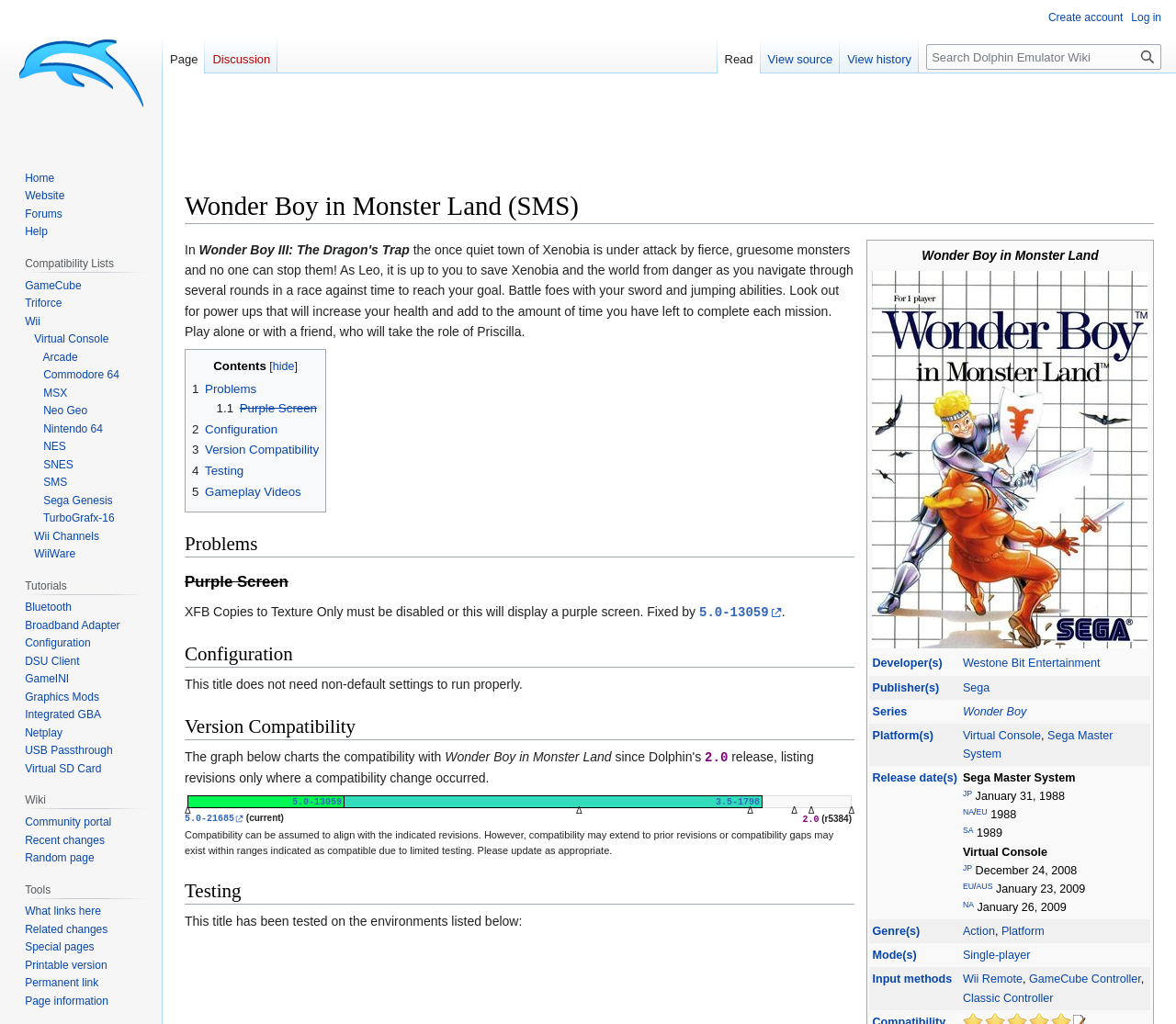Could you provide the bounding box coordinates for the portion of the screen to click to complete this instruction: "Learn more about the developer Westone Bit Entertainment"?

[0.819, 0.642, 0.936, 0.654]